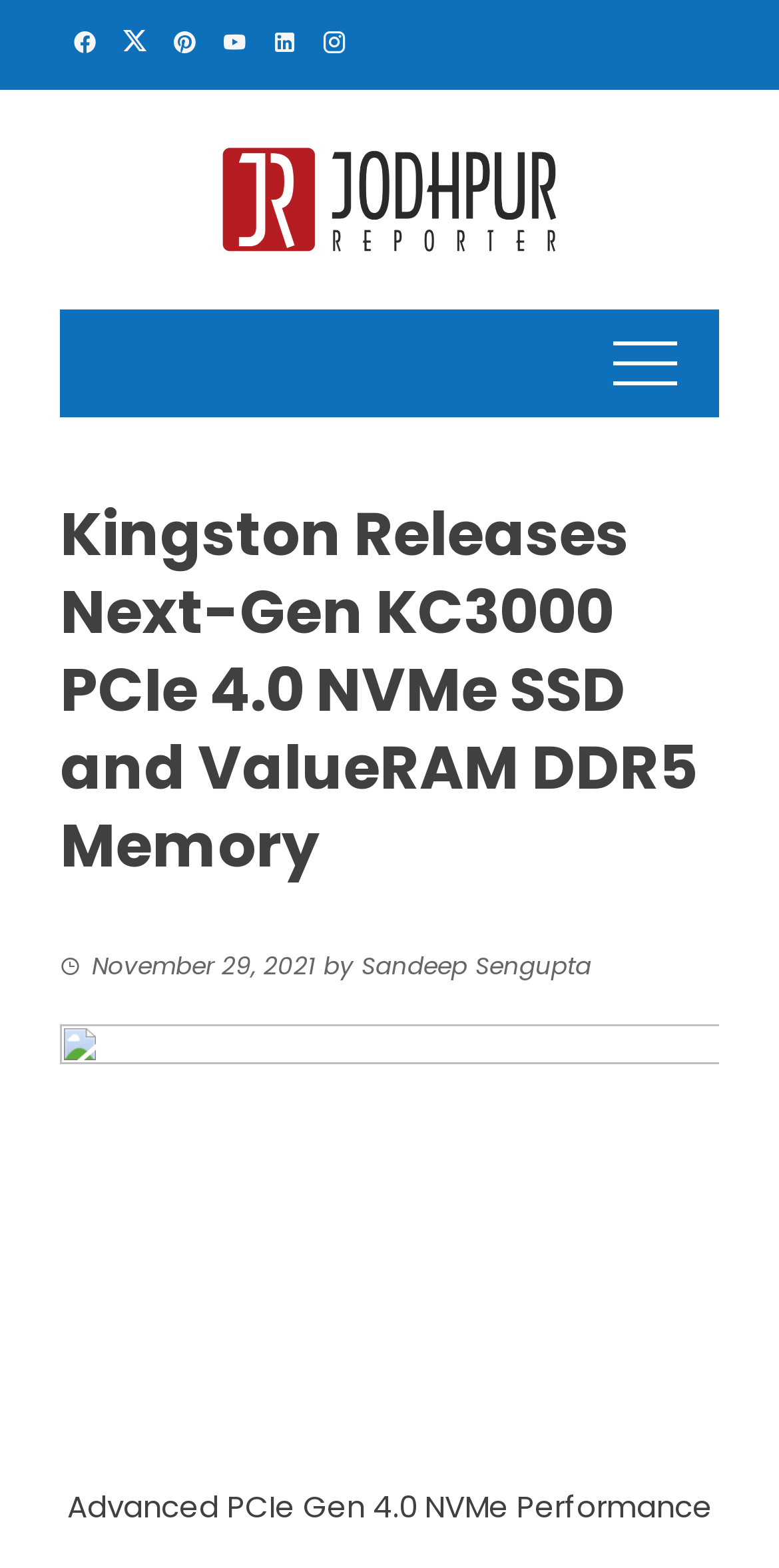Who is the author of the article?
Give a thorough and detailed response to the question.

I found the author's name by looking at the static text element in the header section, which is 'Sandeep Sengupta'.